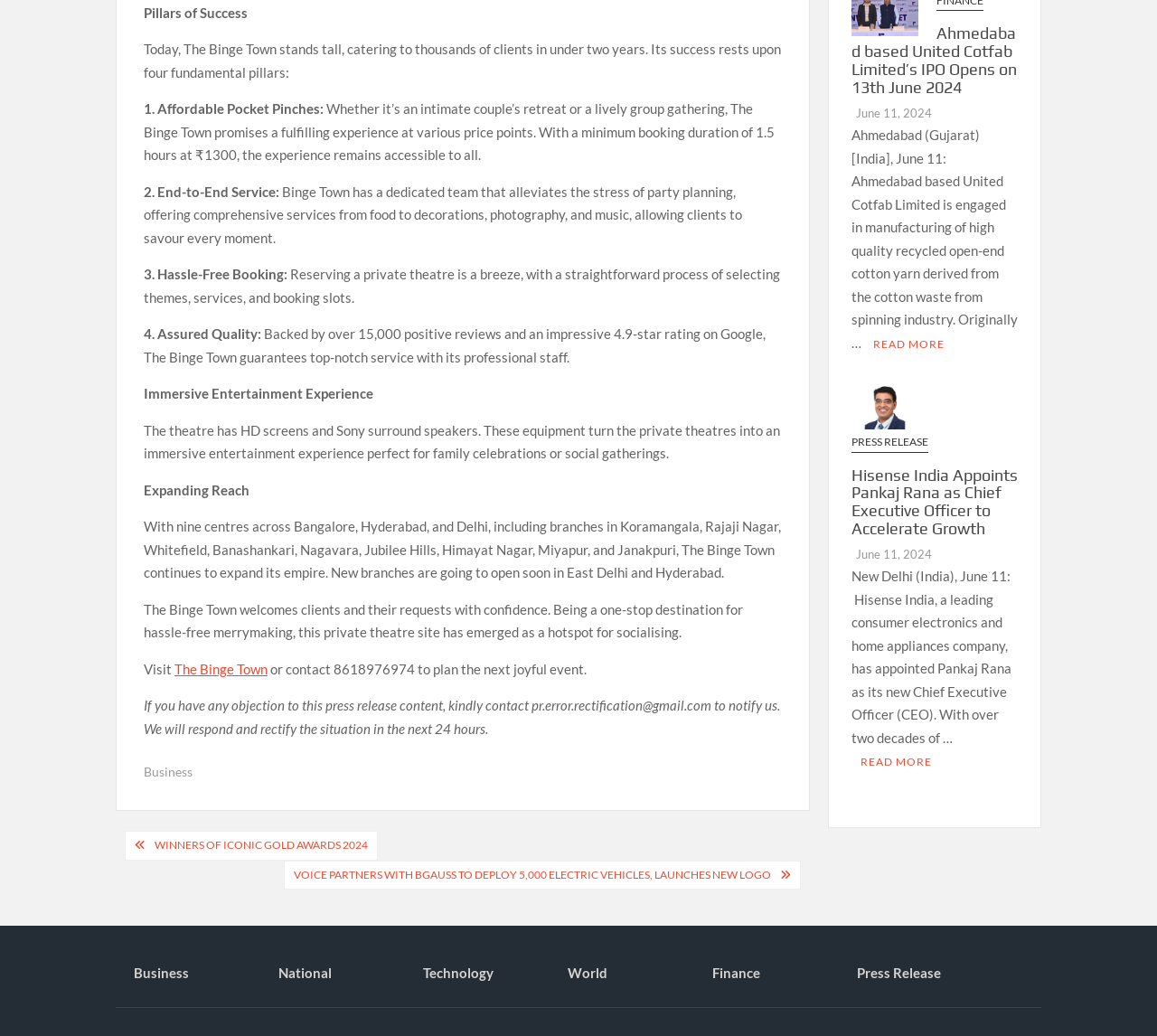What is the rating of The Binge Town on Google?
From the image, respond using a single word or phrase.

4.9-star